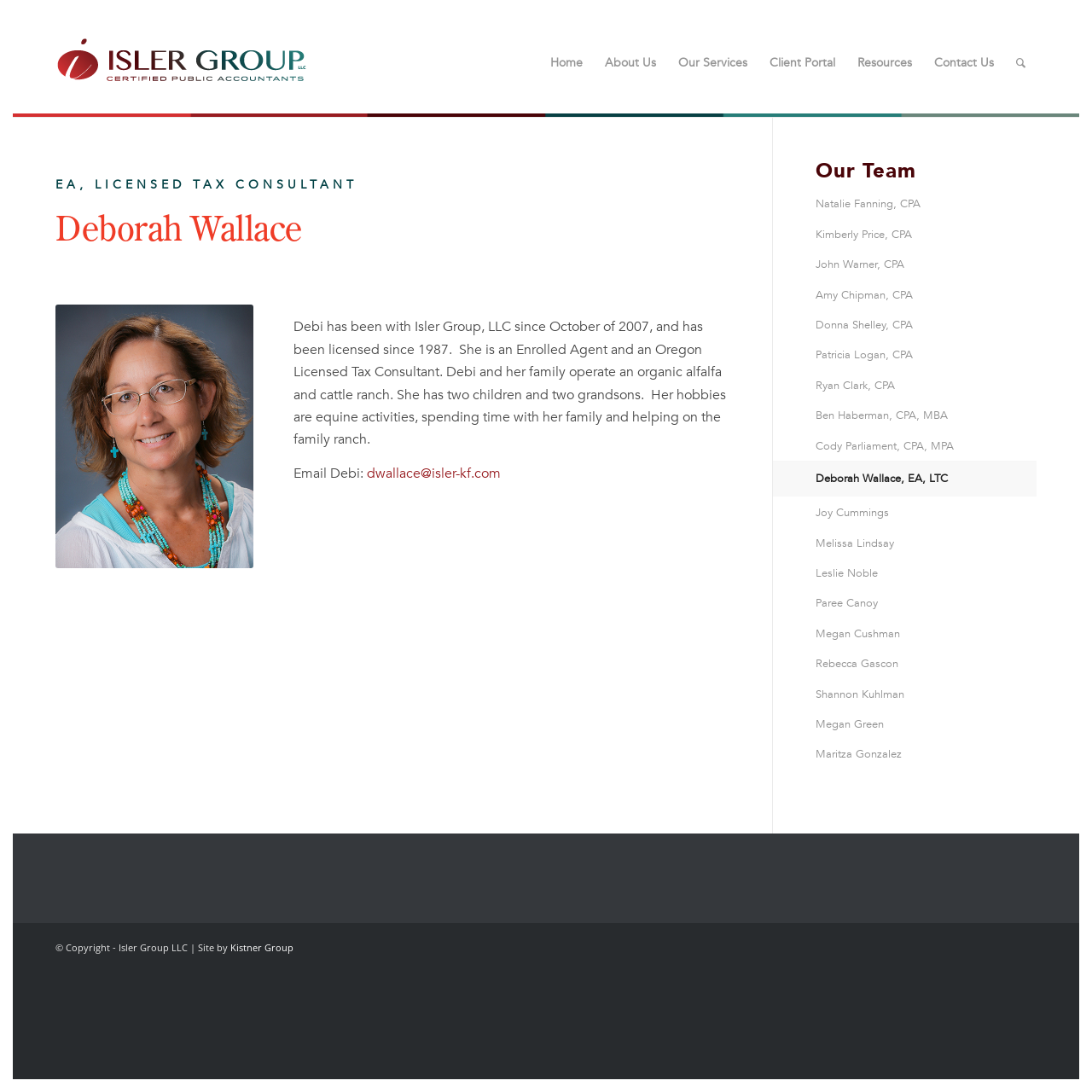Find the UI element described as: "Home" and predict its bounding box coordinates. Ensure the coordinates are four float numbers between 0 and 1, [left, top, right, bottom].

[0.494, 0.012, 0.544, 0.104]